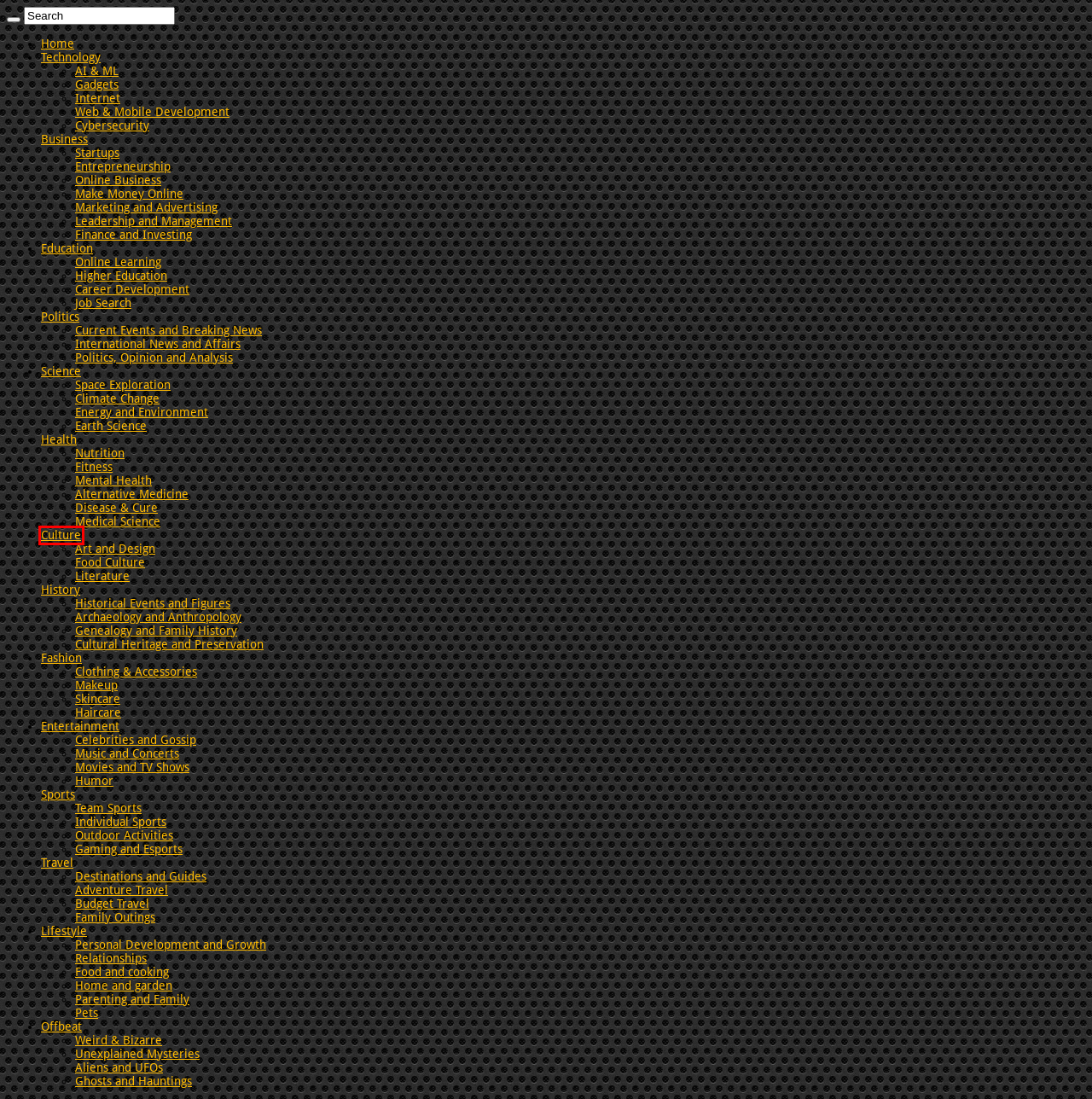You are provided with a screenshot of a webpage where a red rectangle bounding box surrounds an element. Choose the description that best matches the new webpage after clicking the element in the red bounding box. Here are the choices:
A. Culture Archives - Mind Uncharted
B. Earth Science Archives - Mind Uncharted
C. Climate Change Archives - Mind Uncharted
D. Movies and TV Shows Archives - Mind Uncharted
E. Aliens and UFOs Archives - Mind Uncharted
F. Higher Education Archives - Mind Uncharted
G. Offbeat Archives - Mind Uncharted
H. News and Politics Archives - Mind Uncharted

A